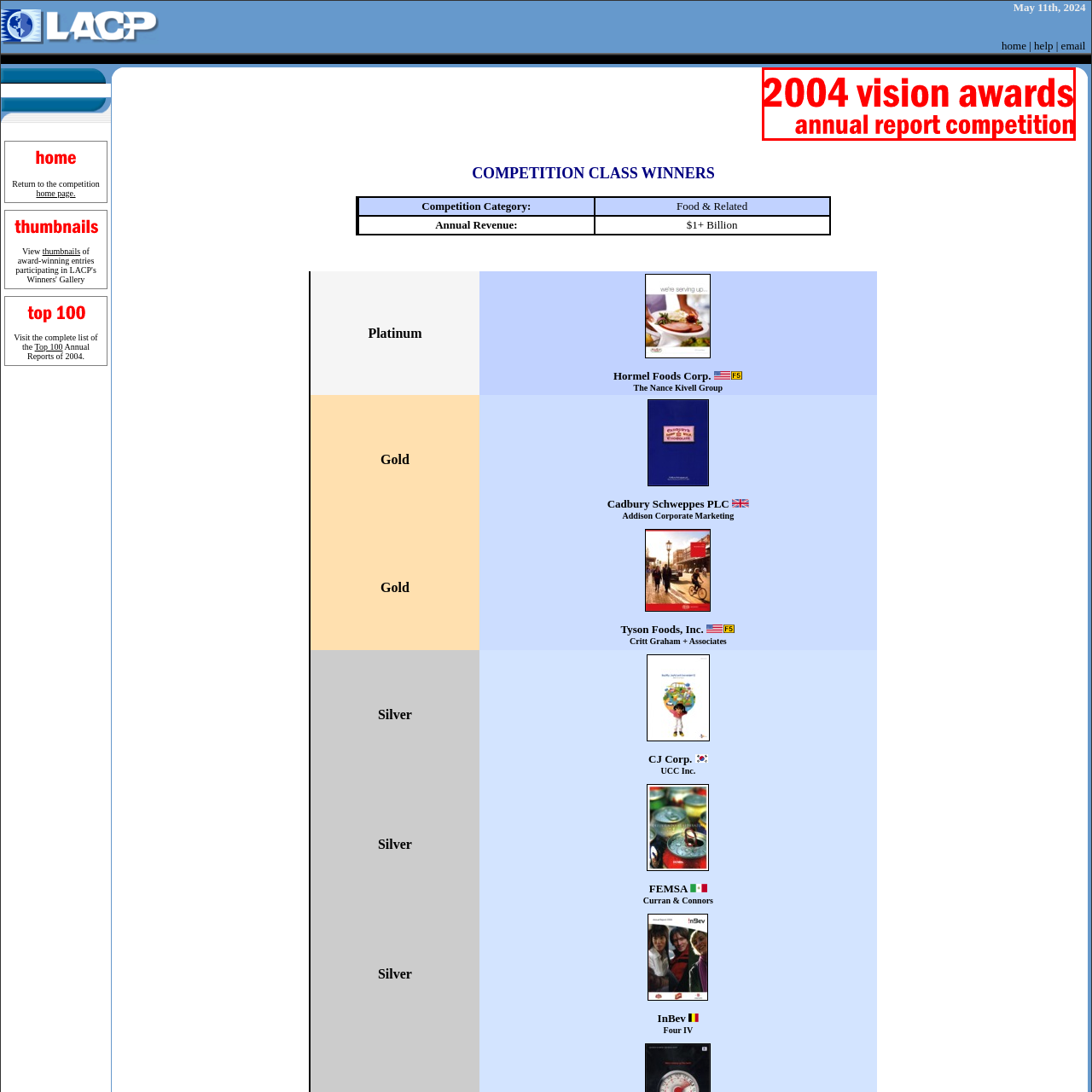Observe the image within the red boundary, What is the purpose of the visual announcement? Respond with a one-word or short phrase answer.

to encapsulate the spirit of the competition